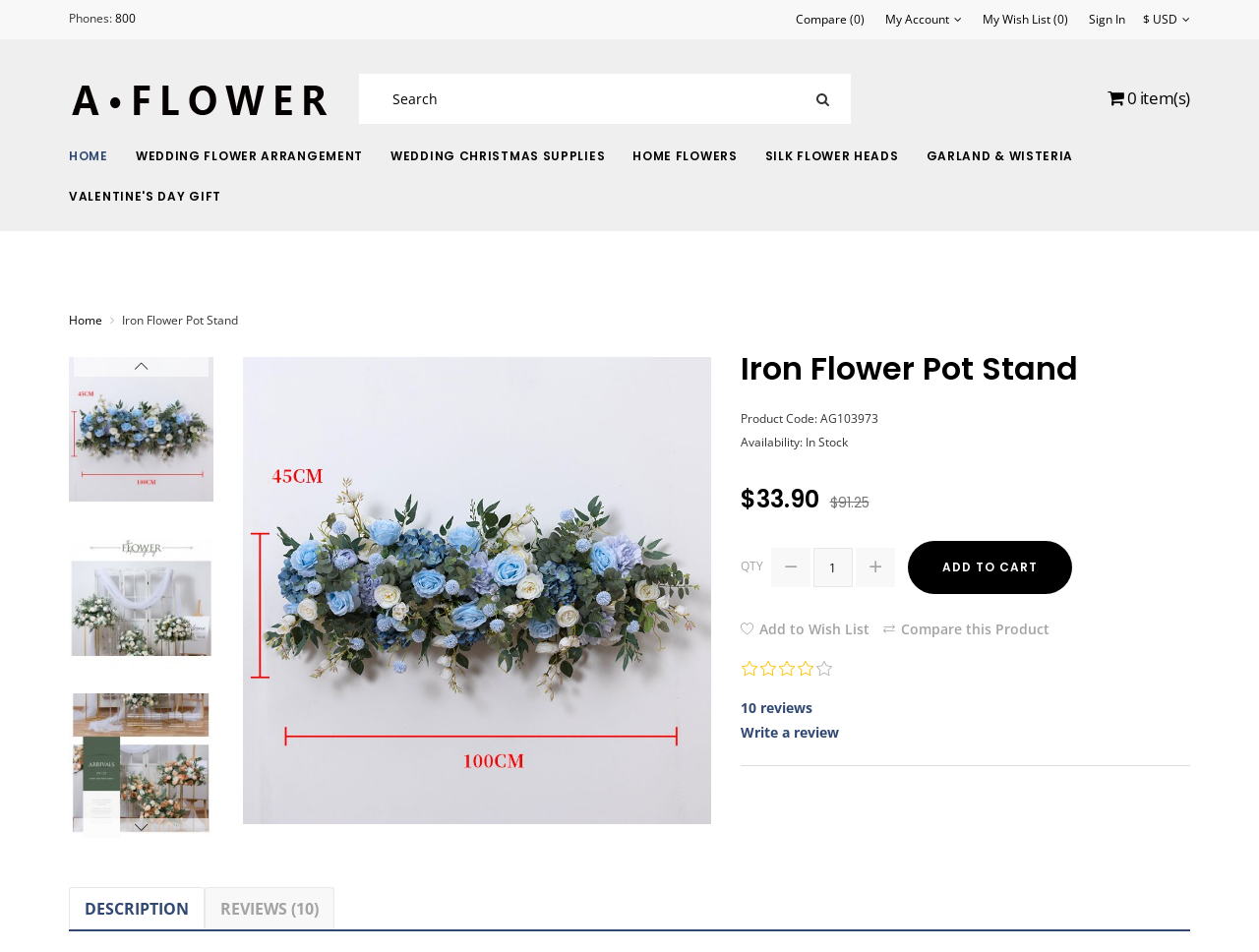Give an extensive and precise description of the webpage.

This webpage is about an "Iron Flower Pot Stand" product. At the top, there is a navigation bar with links to "Phones", "My Account", "My Wish List", and "Sign In". On the right side of the navigation bar, there is a currency selector with a default value of "$ USD". Below the navigation bar, there is a search bar with a magnifying glass icon and a shopping cart icon with a badge indicating 0 items.

On the left side of the page, there is a menu with links to various categories, including "HOME", "WEDDING FLOWER ARRANGEMENT", "WEDDING CHRISTMAS SUPPLIES", and more. Below the menu, there is a large image of the "Iron Flower Pot Stand" product.

On the right side of the page, there is a product information section with a heading "Iron Flower Pot Stand". Below the heading, there is a product code "AG103973" and information about the product's availability, which is "In Stock". The product's price is listed as "$33.90" with a crossed-out original price of "$91.25". There is also a quantity selector and an "ADD TO CART" button.

Below the product information section, there are three buttons: "Add to Wish List", "Compare this Product", and "Write a review". There is also a link to read 10 reviews of the product. A horizontal separator line divides the product information section from the description and reviews sections. At the bottom of the page, there are two links: "DESCRIPTION" and "REVIEWS (10)".